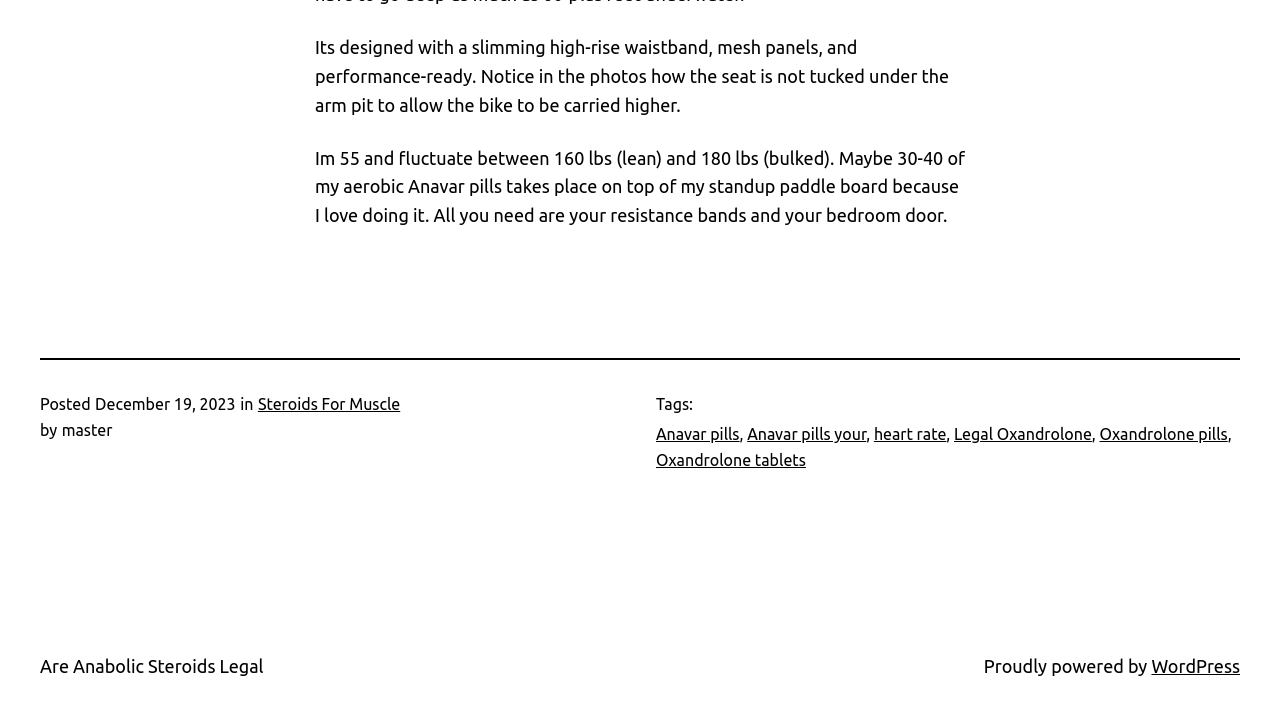Provide the bounding box coordinates for the UI element described in this sentence: "Oxandrolone pills". The coordinates should be four float values between 0 and 1, i.e., [left, top, right, bottom].

[0.859, 0.587, 0.959, 0.612]